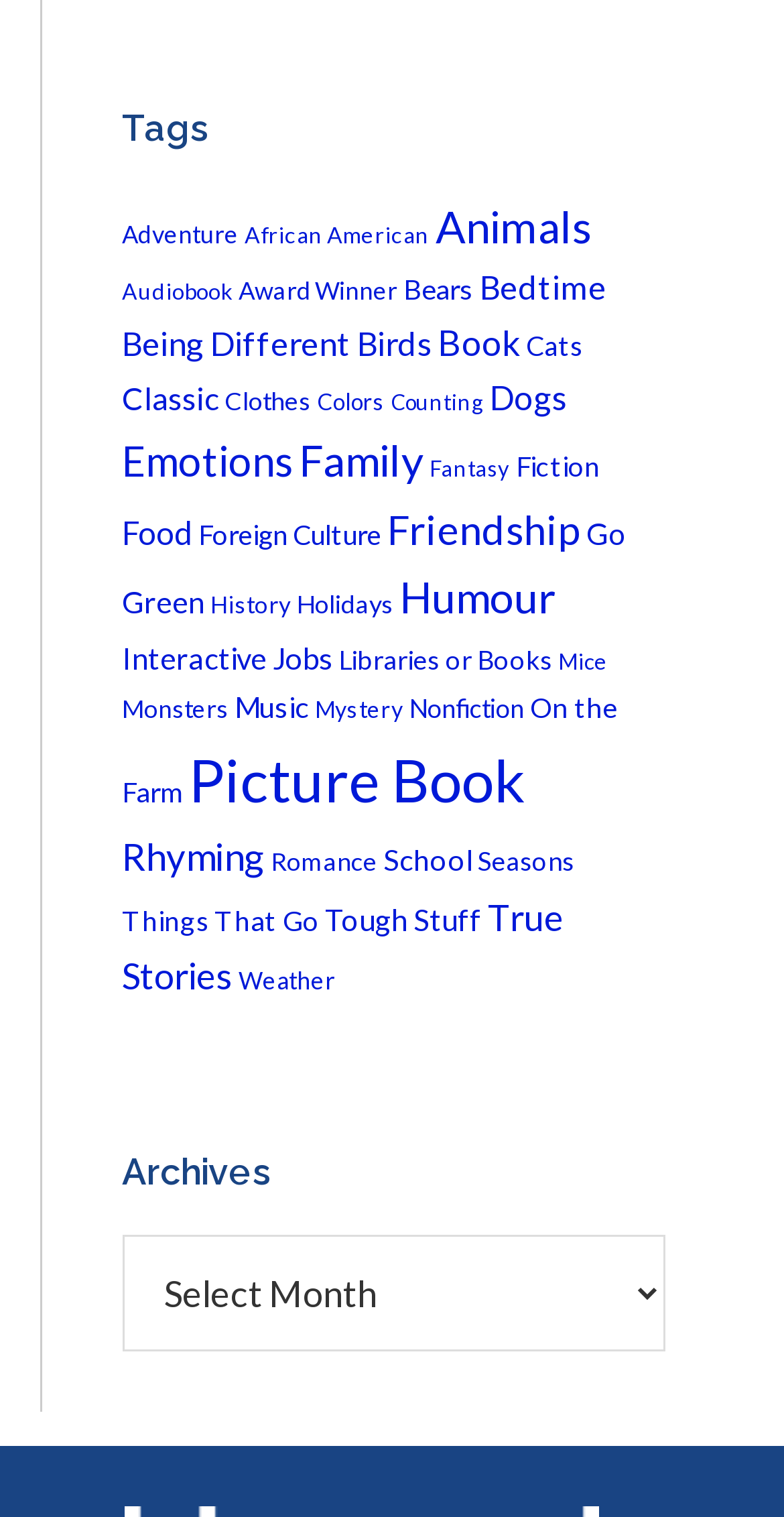Locate the bounding box coordinates of the element's region that should be clicked to carry out the following instruction: "Click on the 'Adventure' tag". The coordinates need to be four float numbers between 0 and 1, i.e., [left, top, right, bottom].

[0.155, 0.144, 0.304, 0.164]